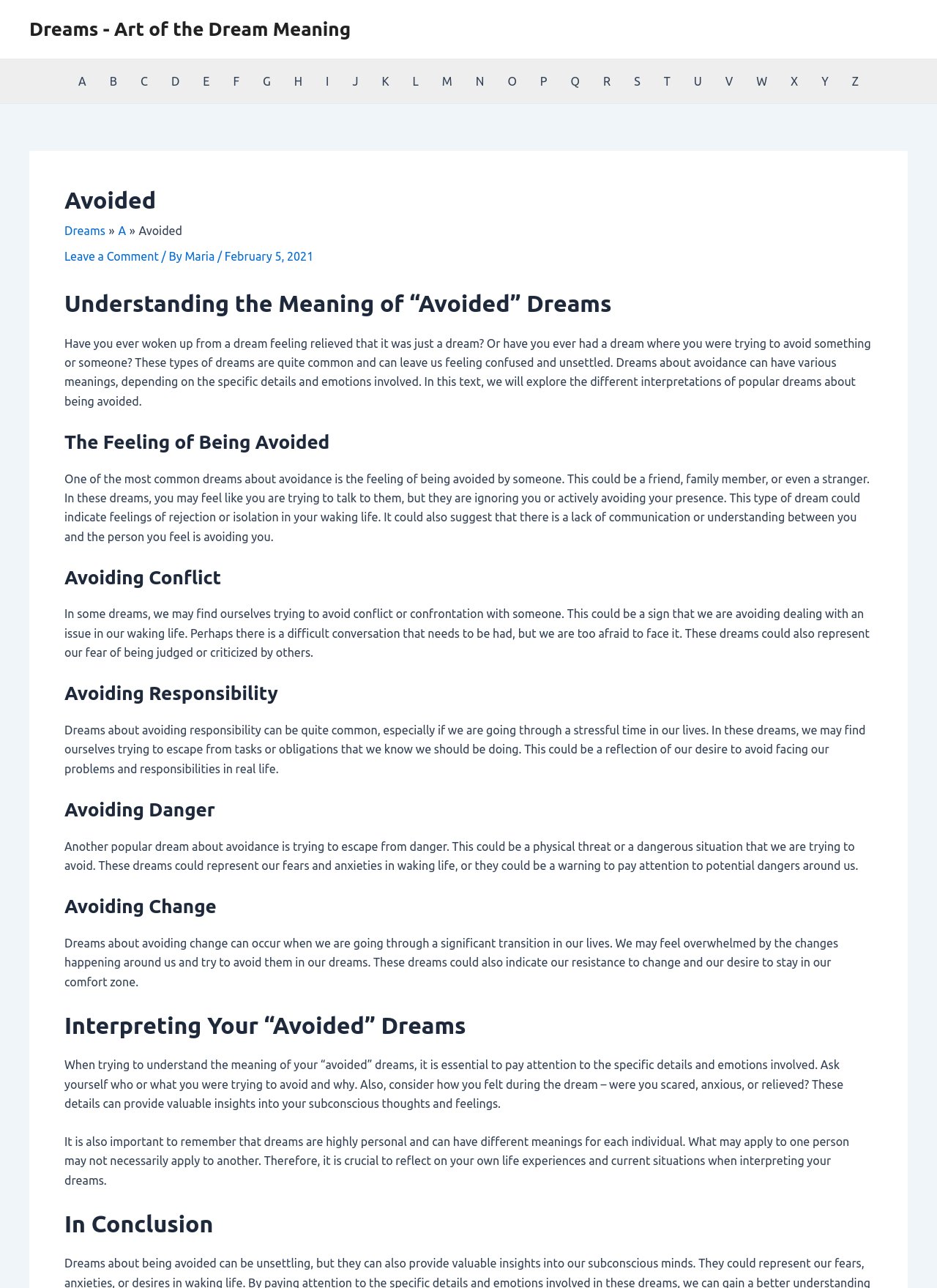What is the main topic of the article?
Using the image, answer in one word or phrase.

Understanding avoided dreams